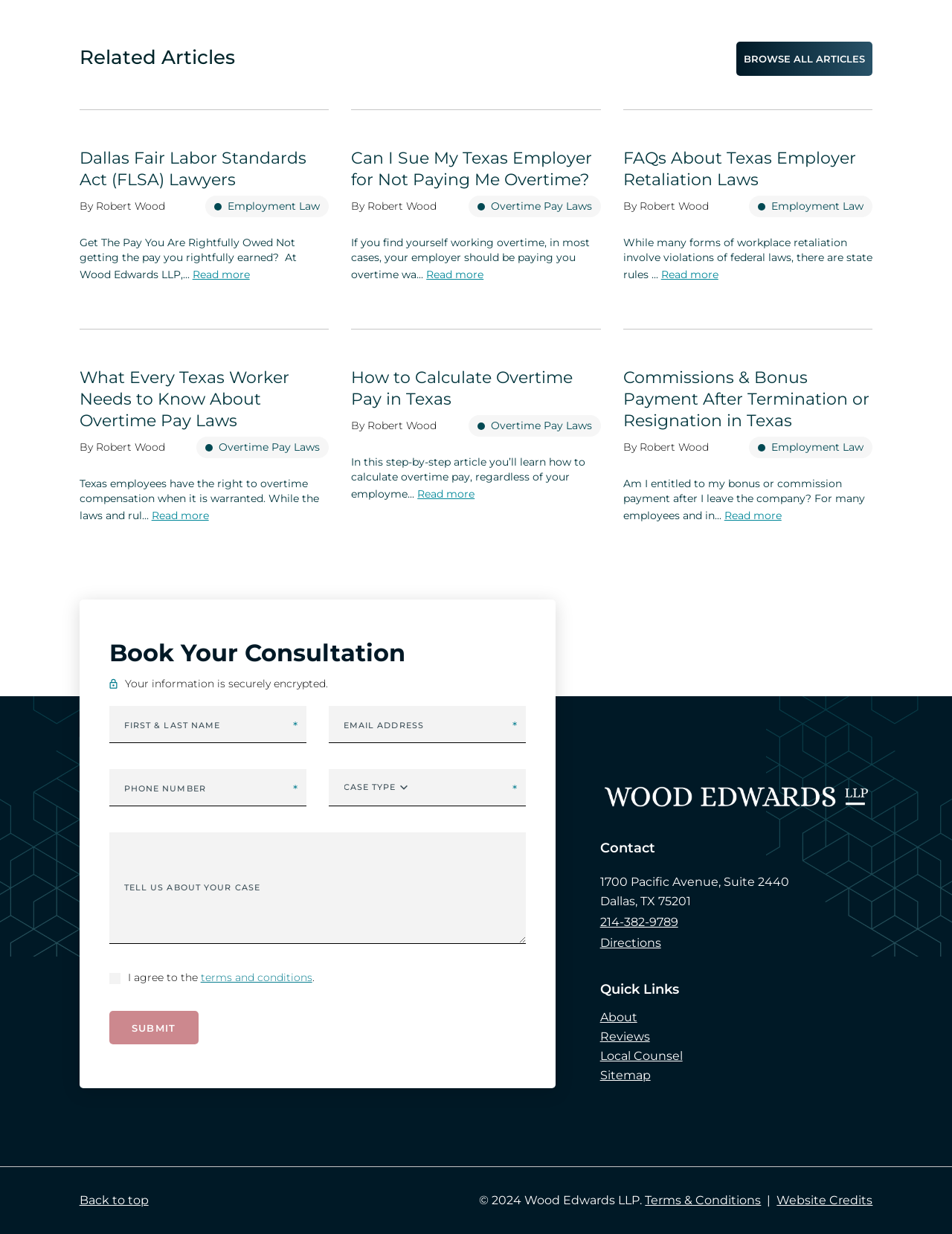Using the element description provided, determine the bounding box coordinates in the format (top-left x, top-left y, bottom-right x, bottom-right y). Ensure that all values are floating point numbers between 0 and 1. Element description: Browse All Articles

[0.774, 0.034, 0.917, 0.062]